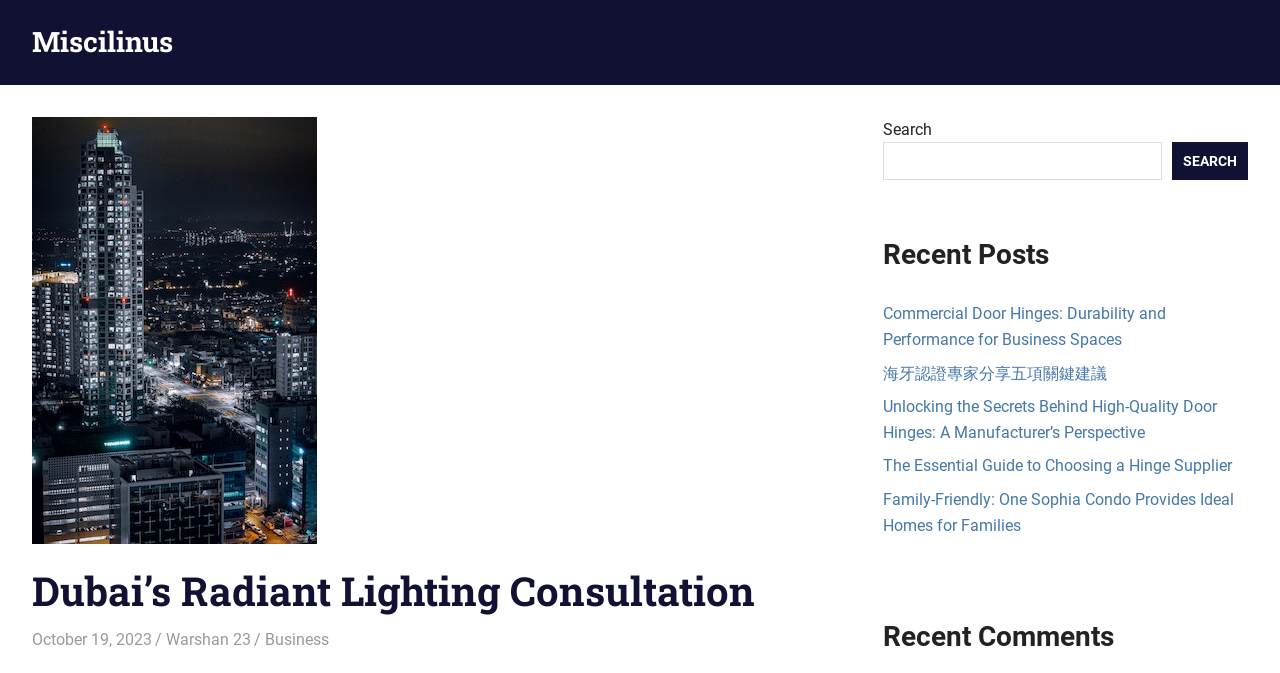Find the bounding box coordinates of the element to click in order to complete the given instruction: "Read the recent post about Commercial Door Hinges."

[0.69, 0.452, 0.911, 0.519]